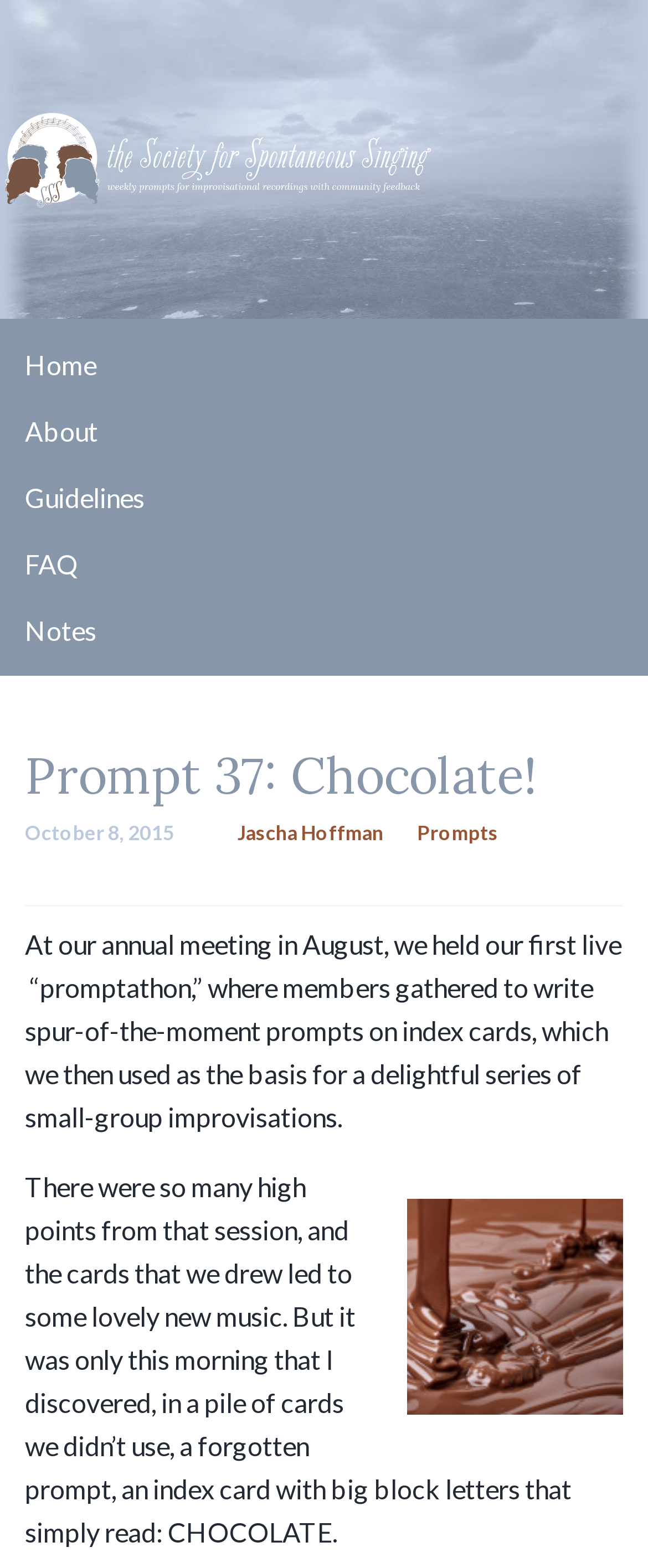What was the theme of the promptathon?
Answer the question with as much detail as you can, using the image as a reference.

I found the theme by looking at the heading 'Prompt 37: Chocolate!' and the text 'an index card with big block letters that simply read: CHOCOLATE' which suggests that the theme was chocolate.